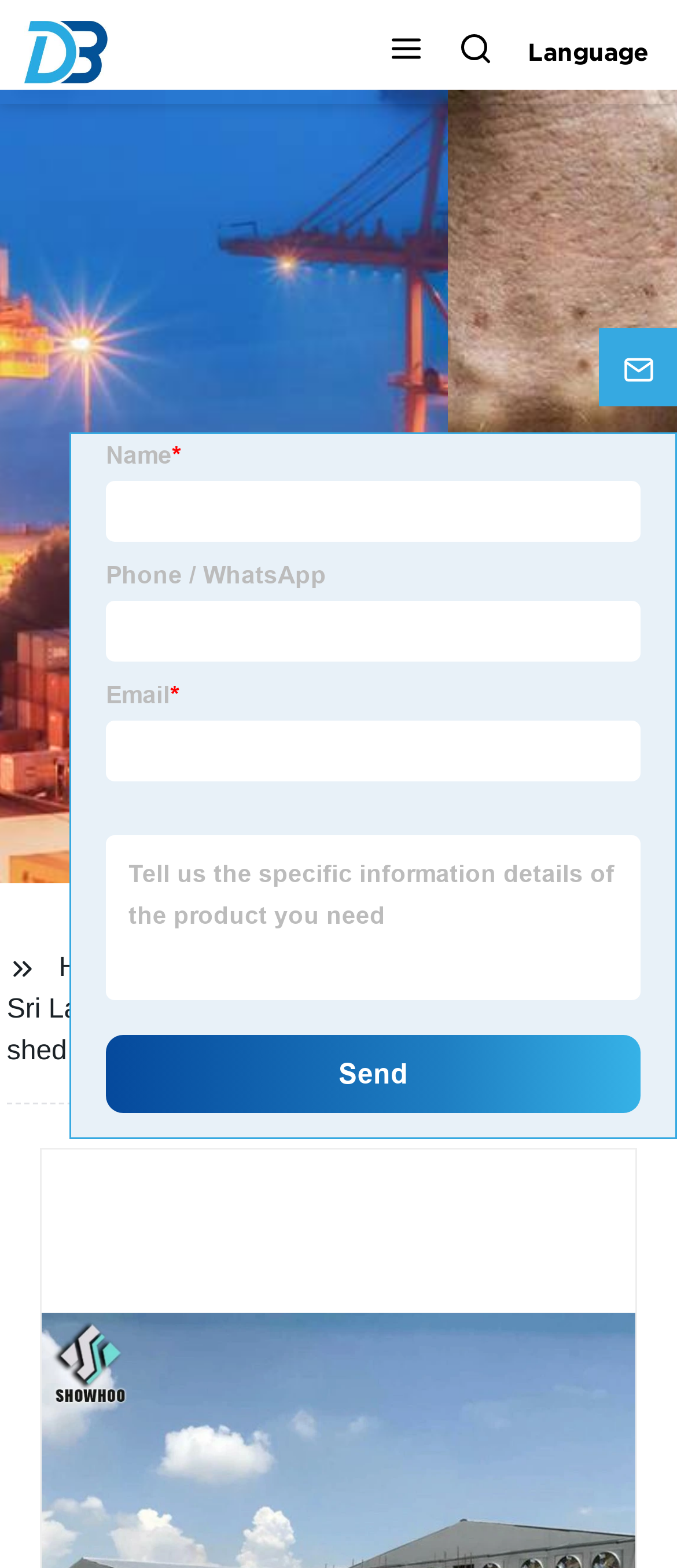What is the purpose of the building shown?
Please give a detailed and elaborate answer to the question based on the image.

Based on the webpage, it appears to be a website about steel structure layer hen farm building sheds, and the image on the page suggests that the building is used for raising chickens.